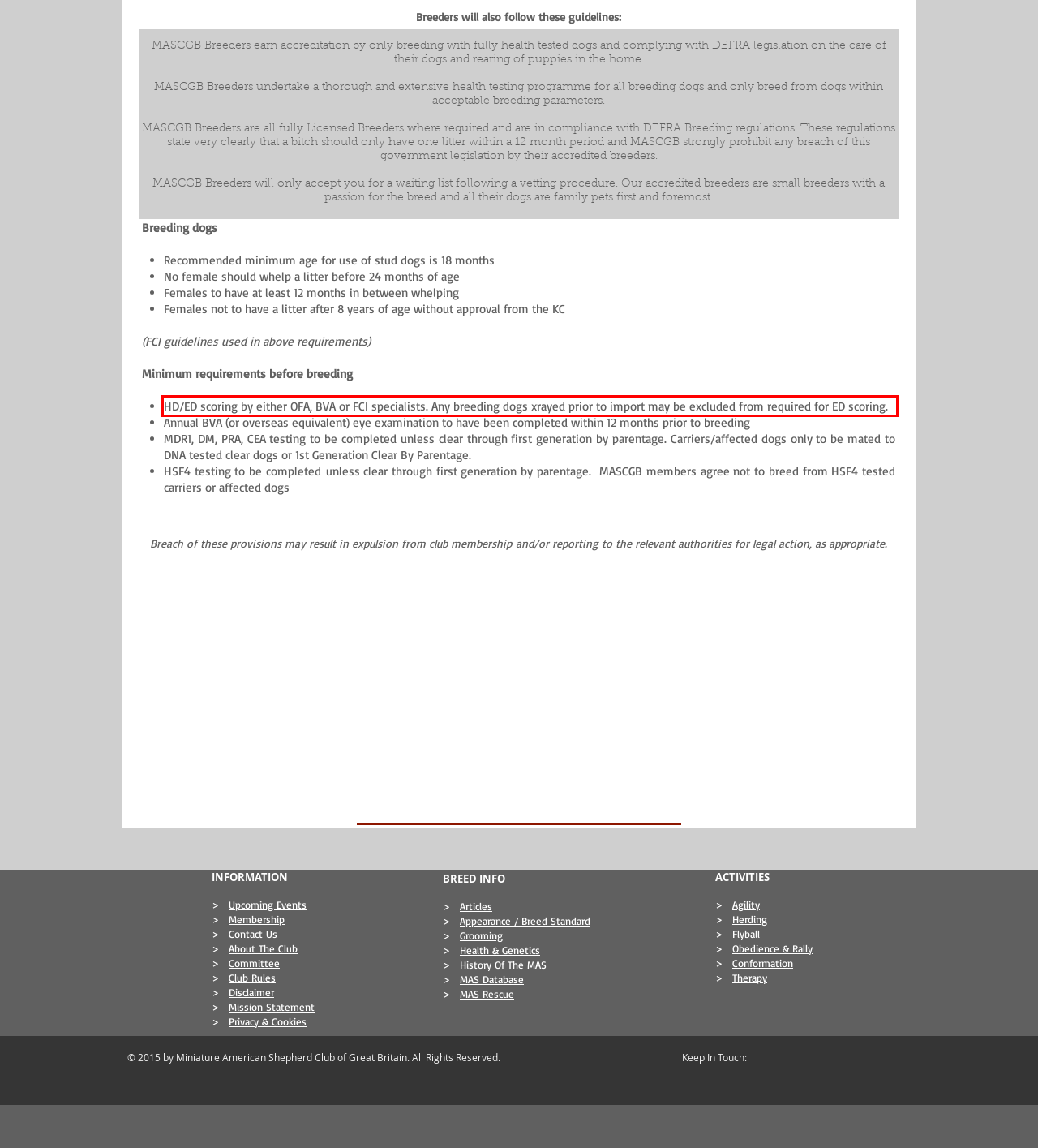Given a screenshot of a webpage containing a red bounding box, perform OCR on the text within this red bounding box and provide the text content.

HD/ED scoring by either OFA, BVA or FCI specialists. Any breeding dogs xrayed prior to import may be excluded from required for ED scoring.